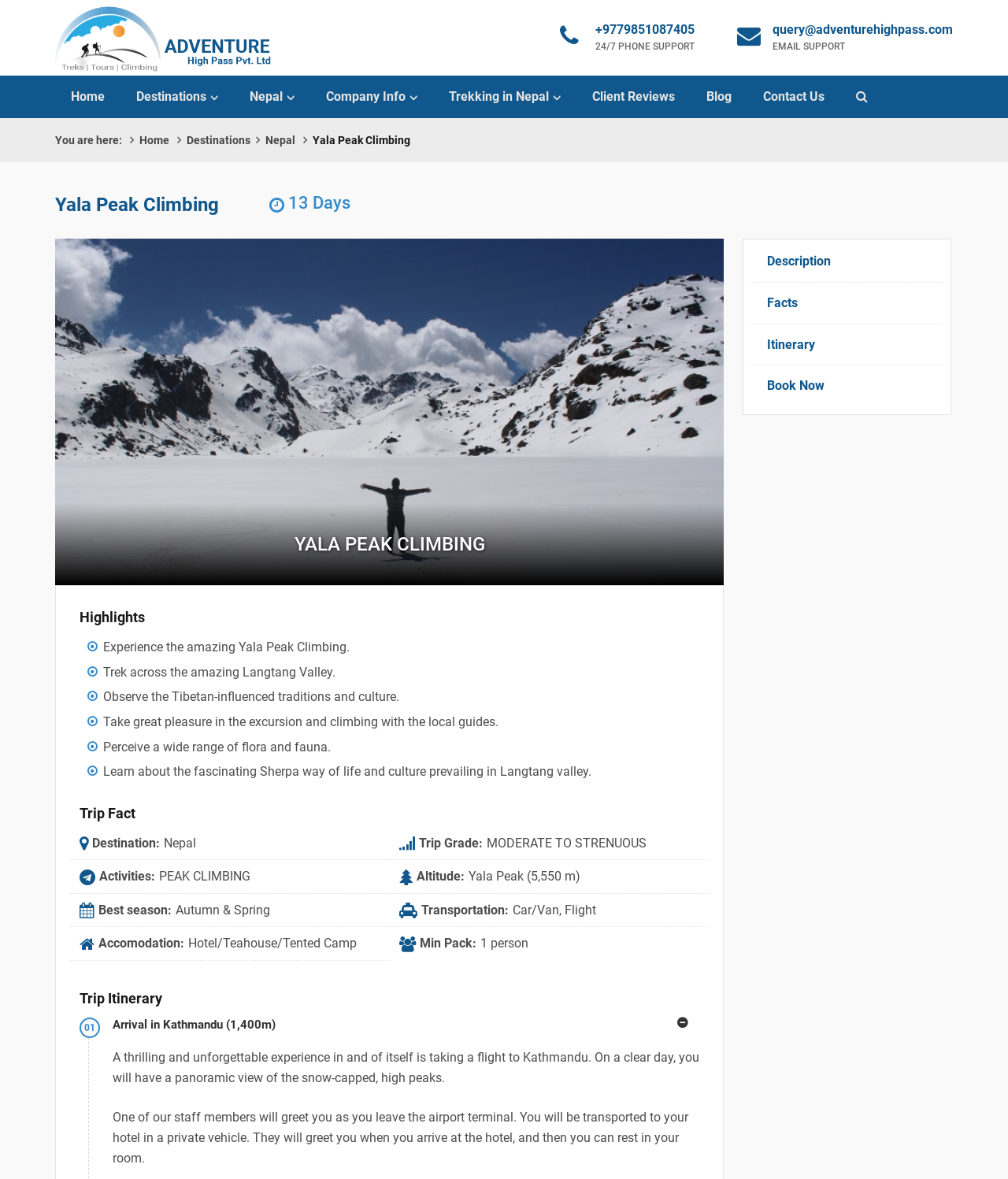Please identify the bounding box coordinates of the area that needs to be clicked to follow this instruction: "Book now for Yala Peak Climbing".

[0.745, 0.315, 0.931, 0.339]